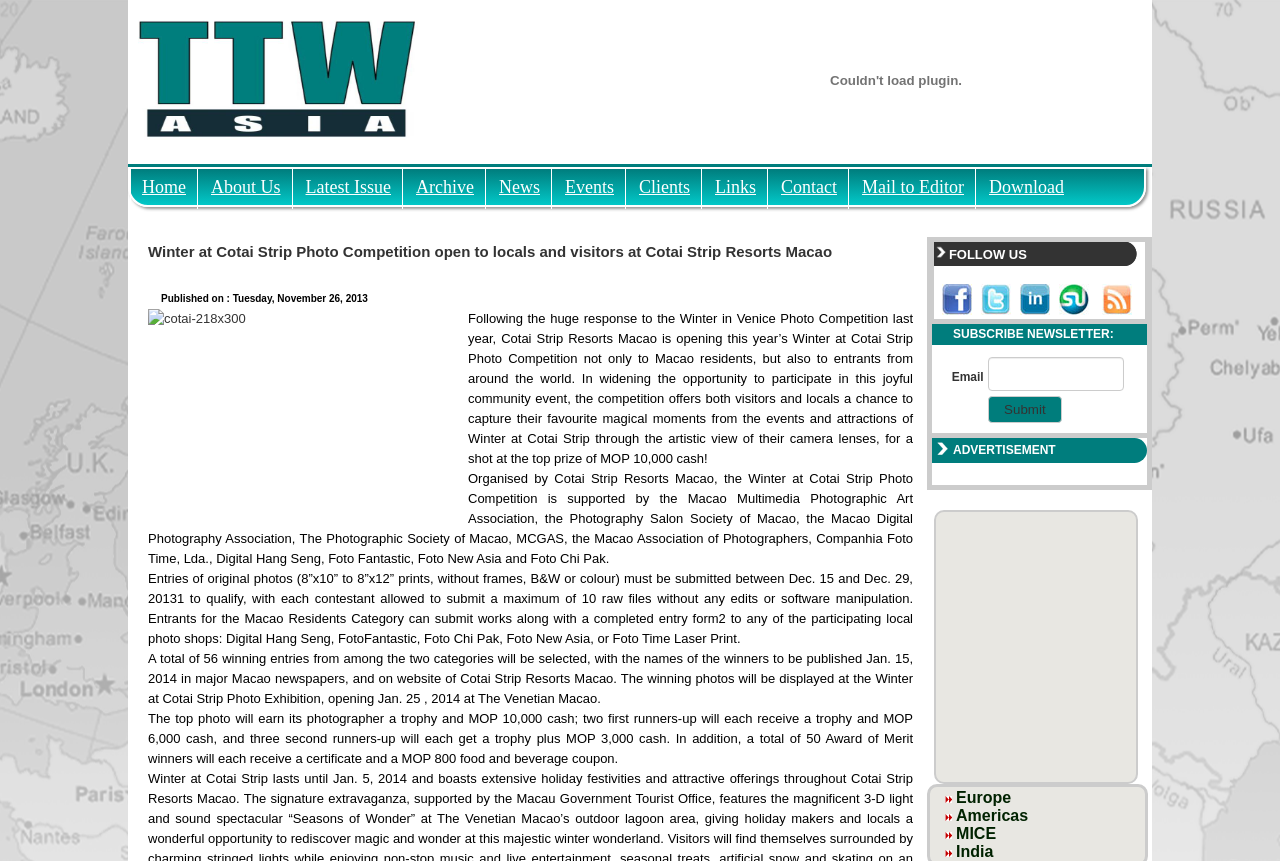Based on the visual content of the image, answer the question thoroughly: What is the top prize for the photo competition?

The top prize can be determined by reading the text 'The top photo will earn its photographer a trophy and MOP 10,000 cash; two first runners-up will each receive a trophy and MOP 6,000 cash, and three second runners-up will each get a trophy plus MOP 3,000 cash.'